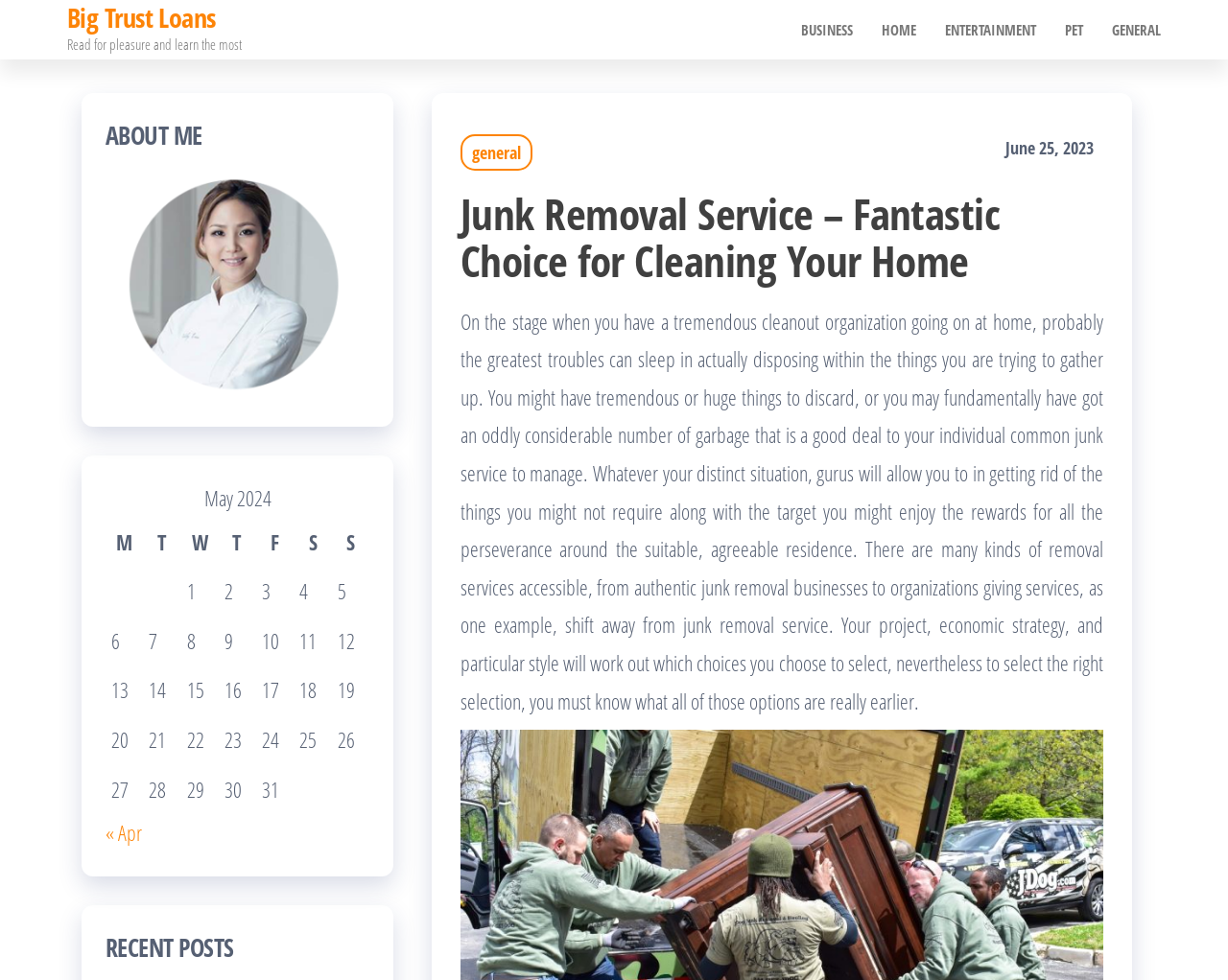Look at the image and write a detailed answer to the question: 
What is the date mentioned in the StaticText 'June 25, 2023'?

The StaticText 'June 25, 2023' explicitly mentions the date, which is June 25, 2023.